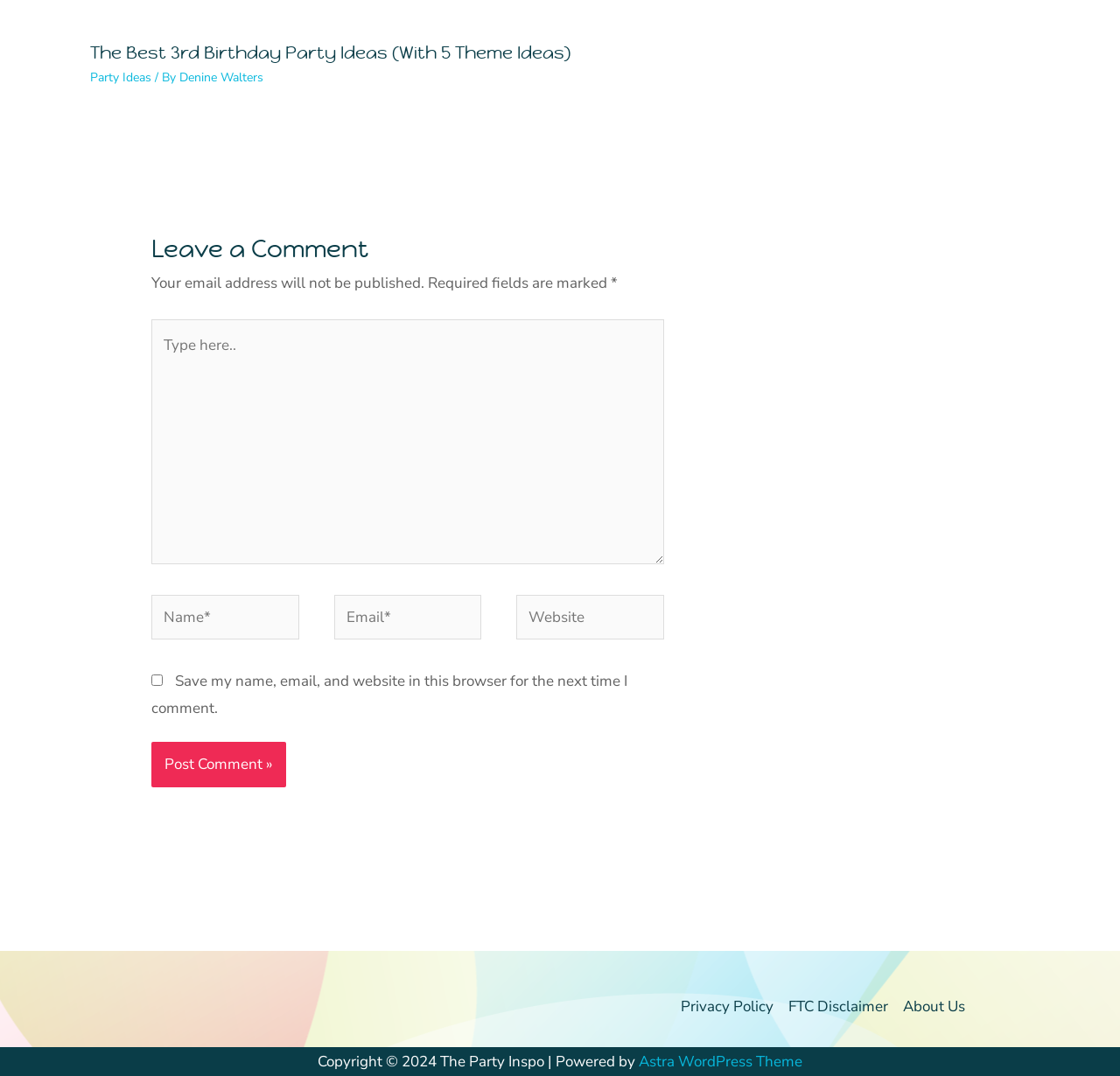Please give a succinct answer using a single word or phrase:
What is the theme of the footer?

Party